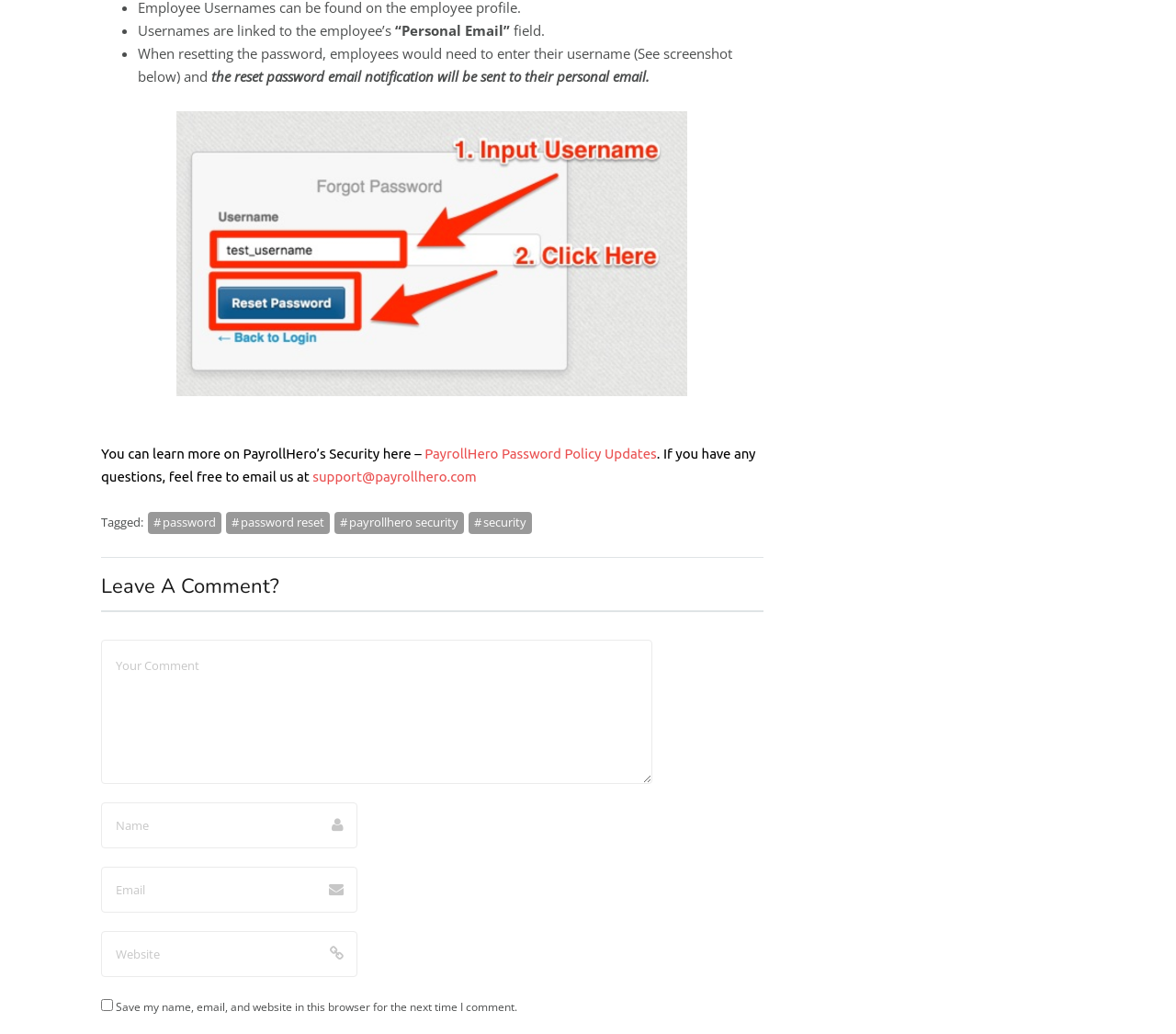Give a concise answer of one word or phrase to the question: 
What is the purpose of the image on the webpage?

Illustrate password reset process